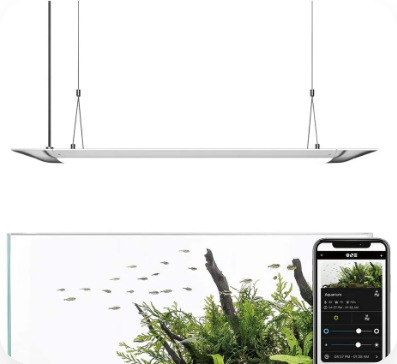What is the purpose of the lighting system? Examine the screenshot and reply using just one word or a brief phrase.

Promoting healthy plant growth